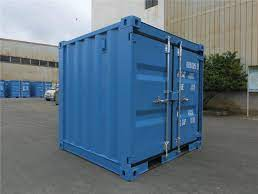Where is the shipping container likely situated?
From the screenshot, supply a one-word or short-phrase answer.

Shipping yard or industrial area